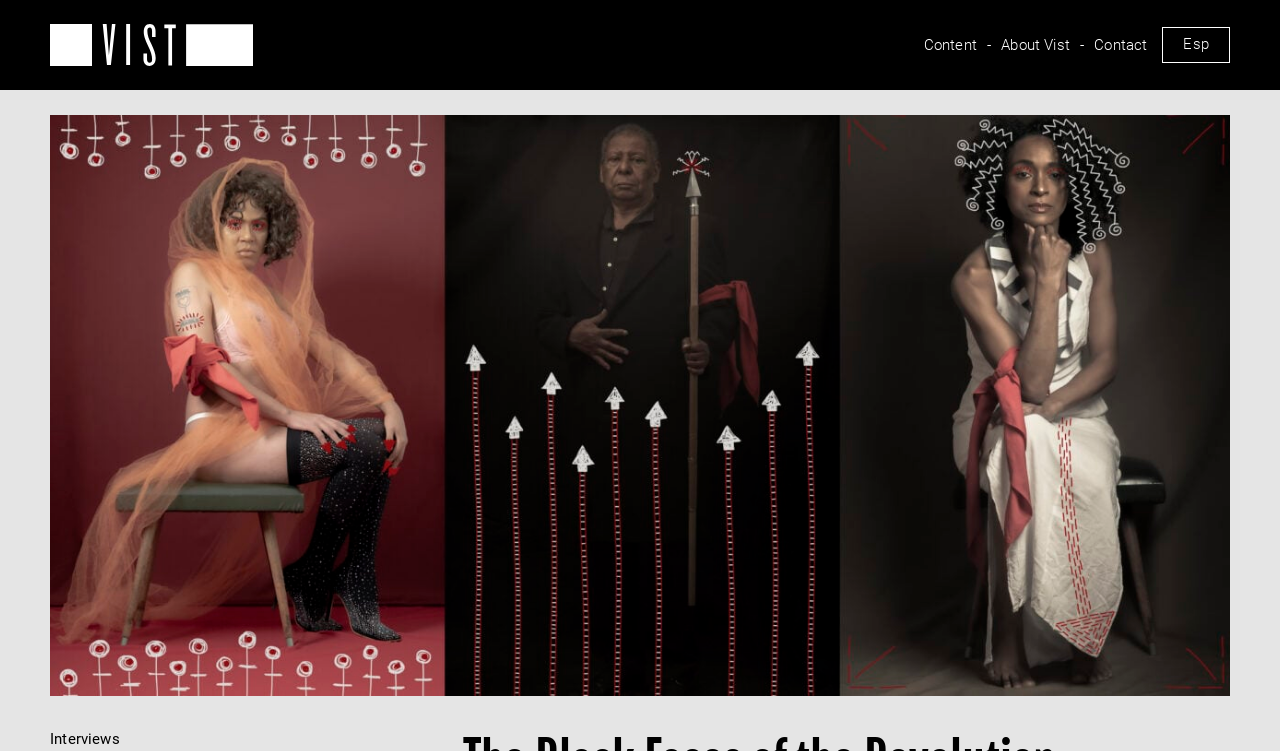Please reply to the following question using a single word or phrase: 
How many links are on the top section of the webpage?

4